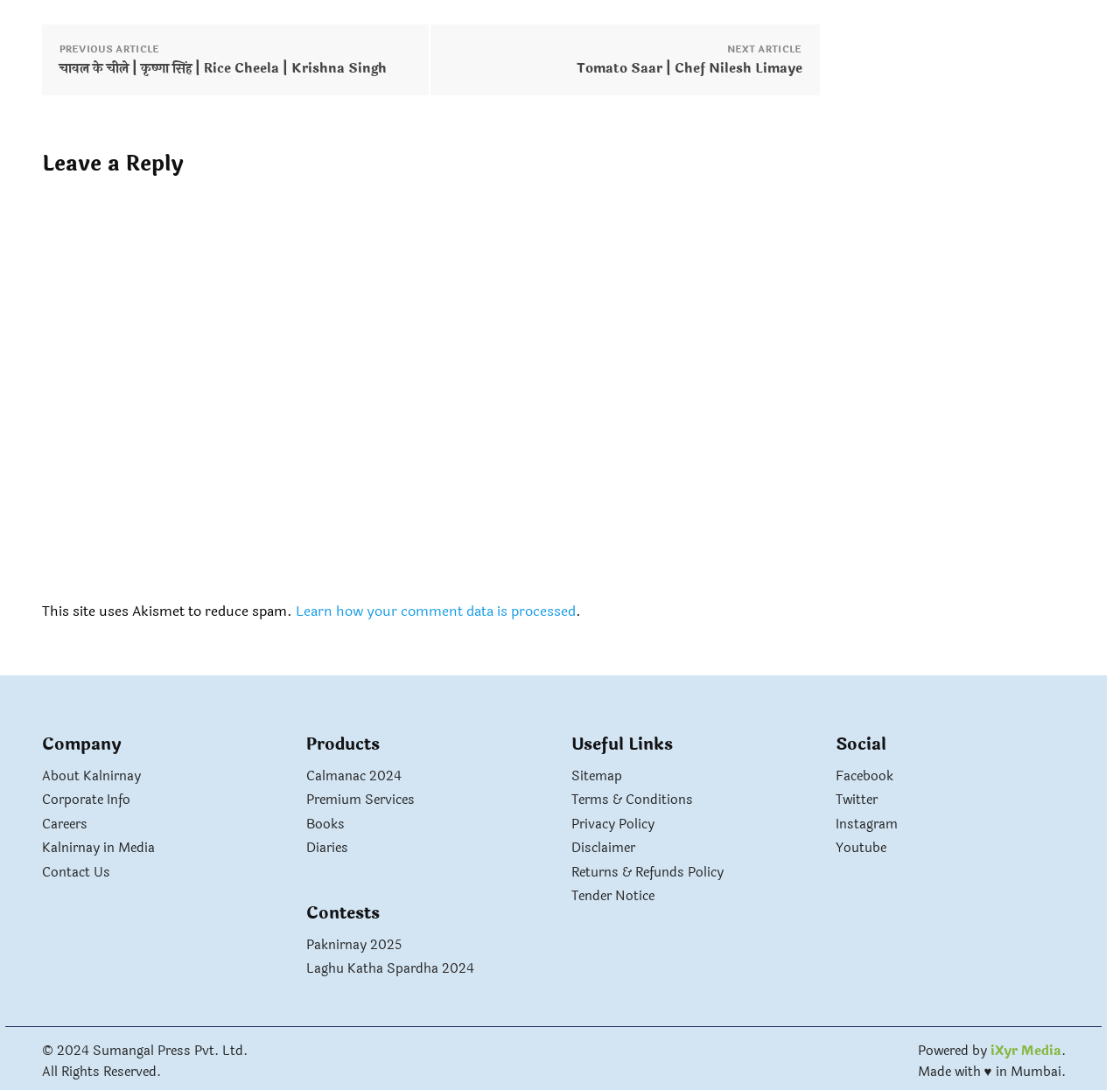Find the bounding box coordinates of the clickable area that will achieve the following instruction: "Leave a comment".

[0.037, 0.129, 0.732, 0.16]